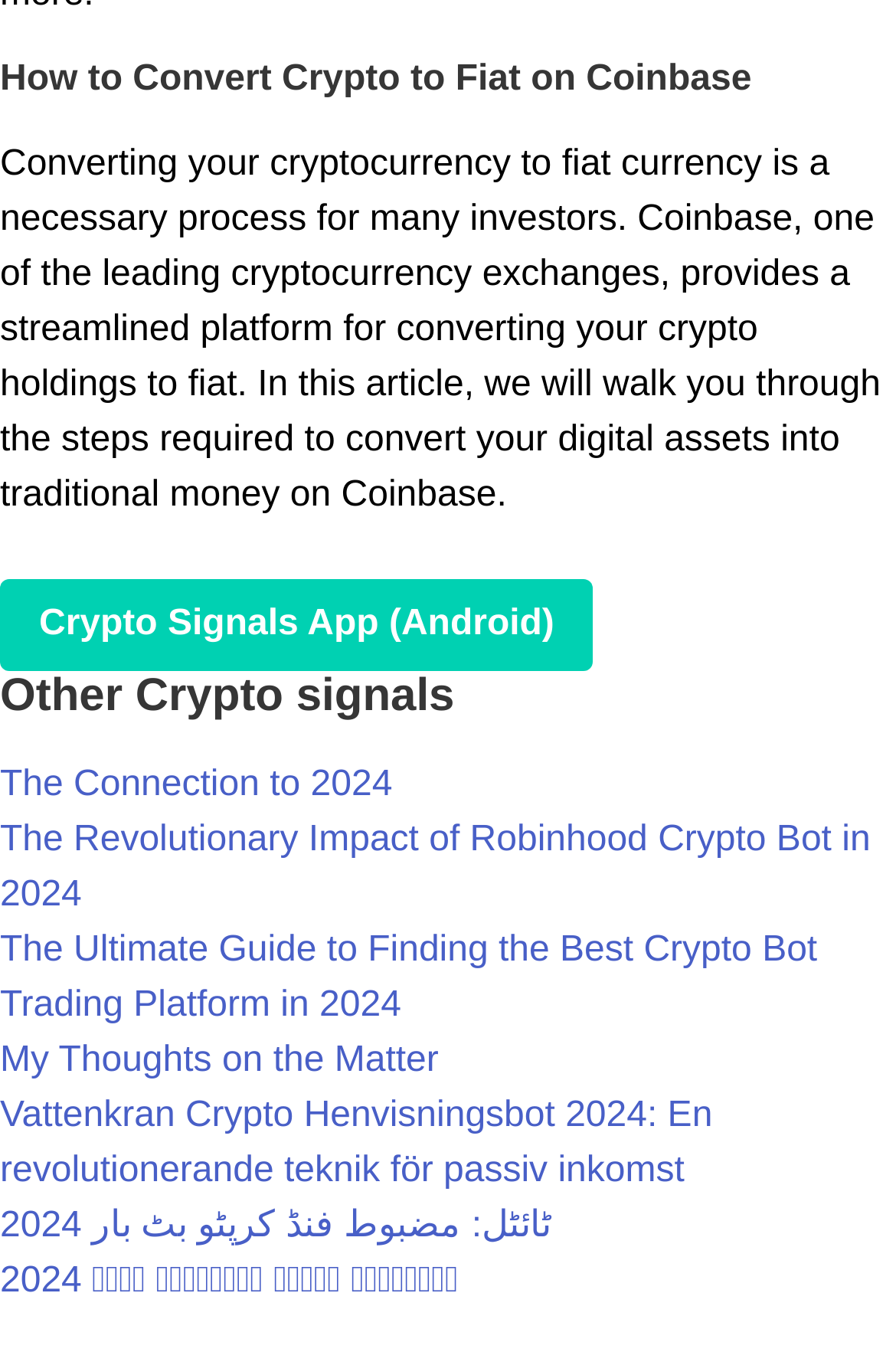Is the article focused on a specific cryptocurrency exchange?
Look at the image and respond with a one-word or short-phrase answer.

Yes